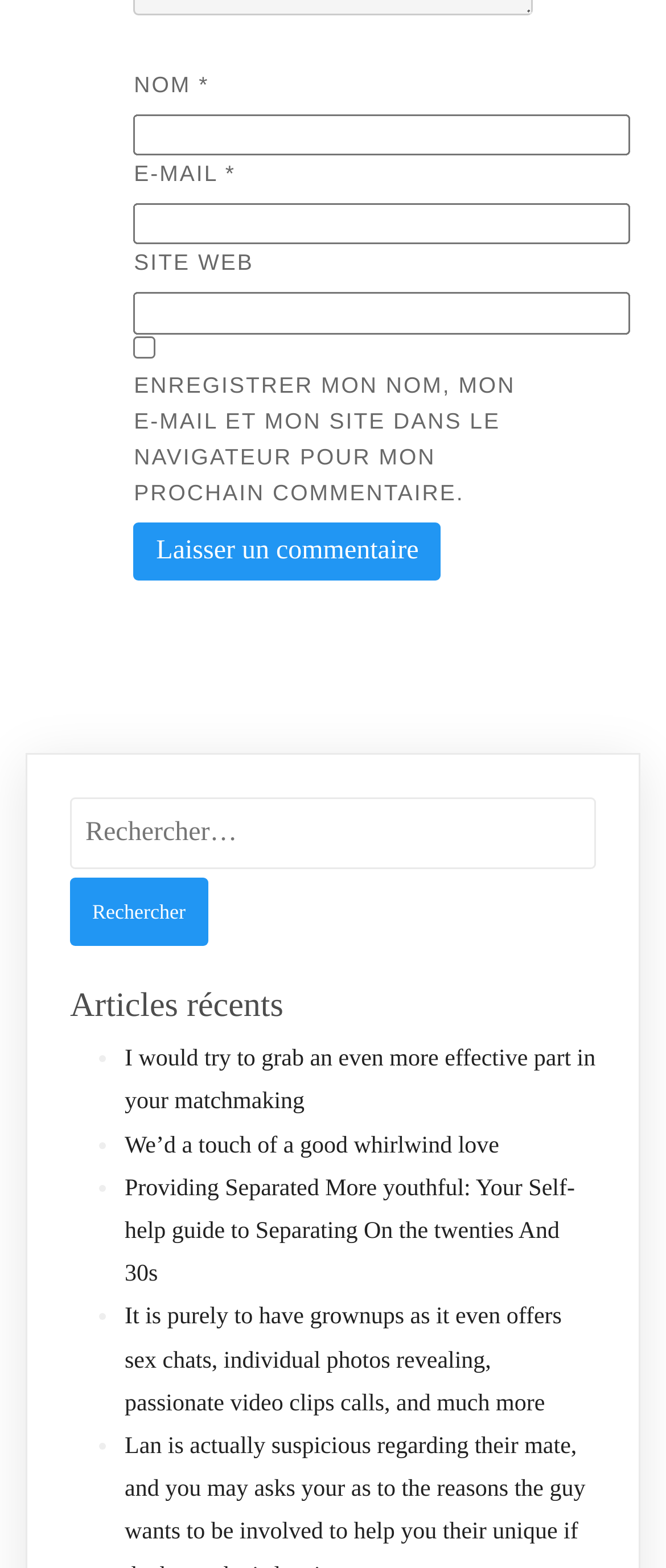Find the bounding box coordinates of the element you need to click on to perform this action: 'View the 'Box Office' section'. The coordinates should be represented by four float values between 0 and 1, in the format [left, top, right, bottom].

None